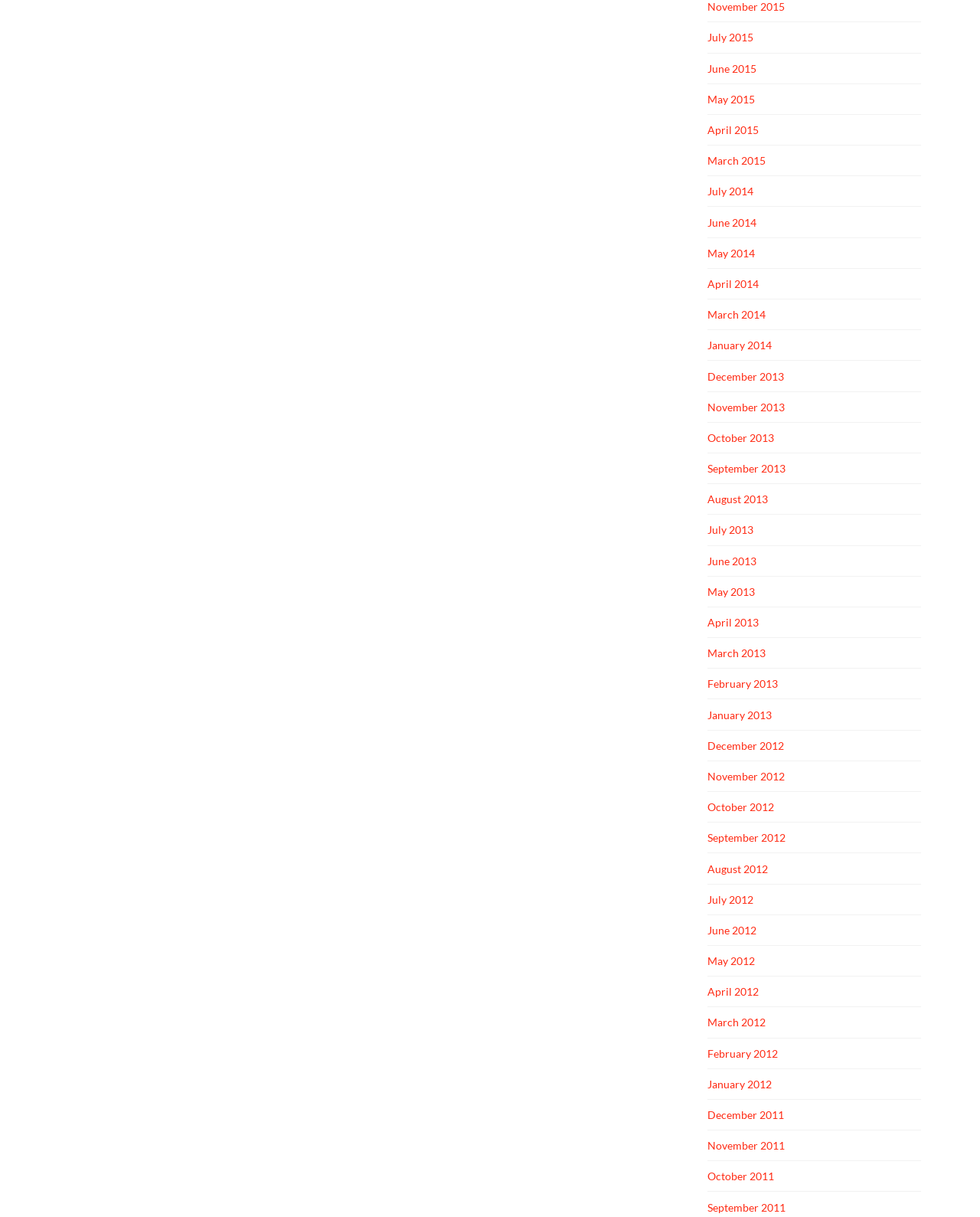Use a single word or phrase to answer the question: What is the most recent month listed?

November 2015